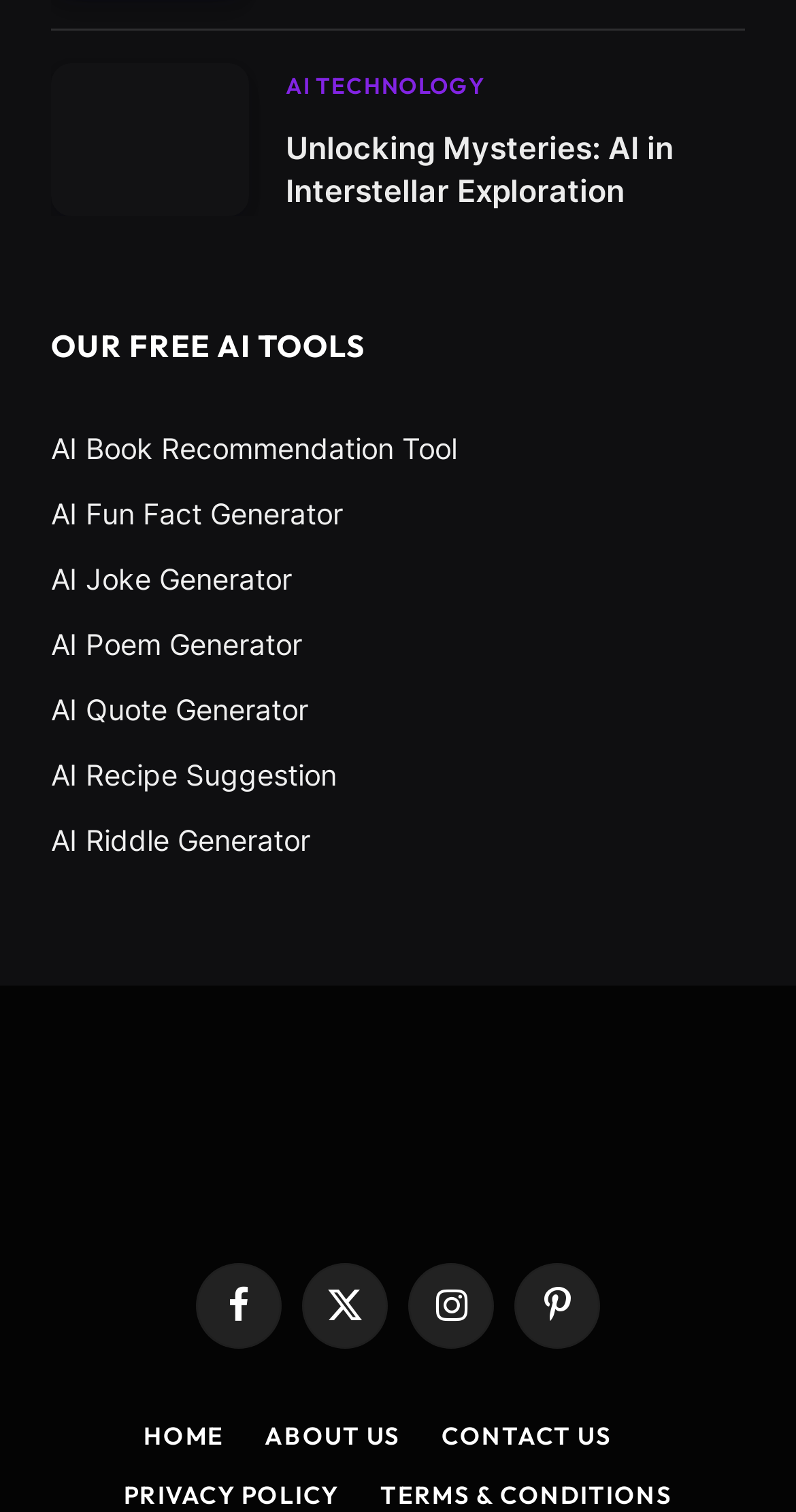Determine the bounding box coordinates of the UI element that matches the following description: "October 10, 2023November 3, 2023". The coordinates should be four float numbers between 0 and 1 in the format [left, top, right, bottom].

None